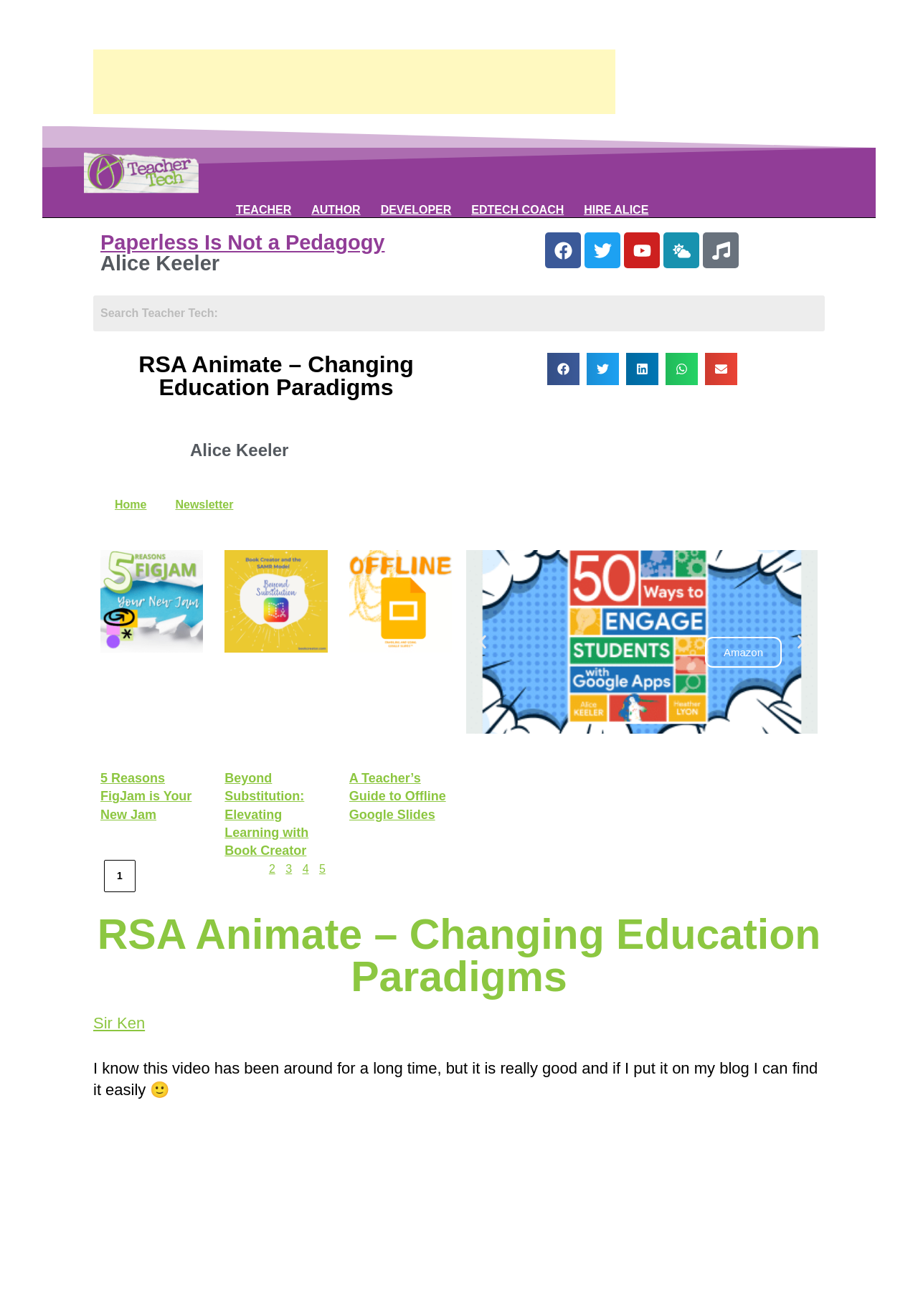Could you highlight the region that needs to be clicked to execute the instruction: "Visit Teacher Tech blog"?

[0.091, 0.114, 0.216, 0.147]